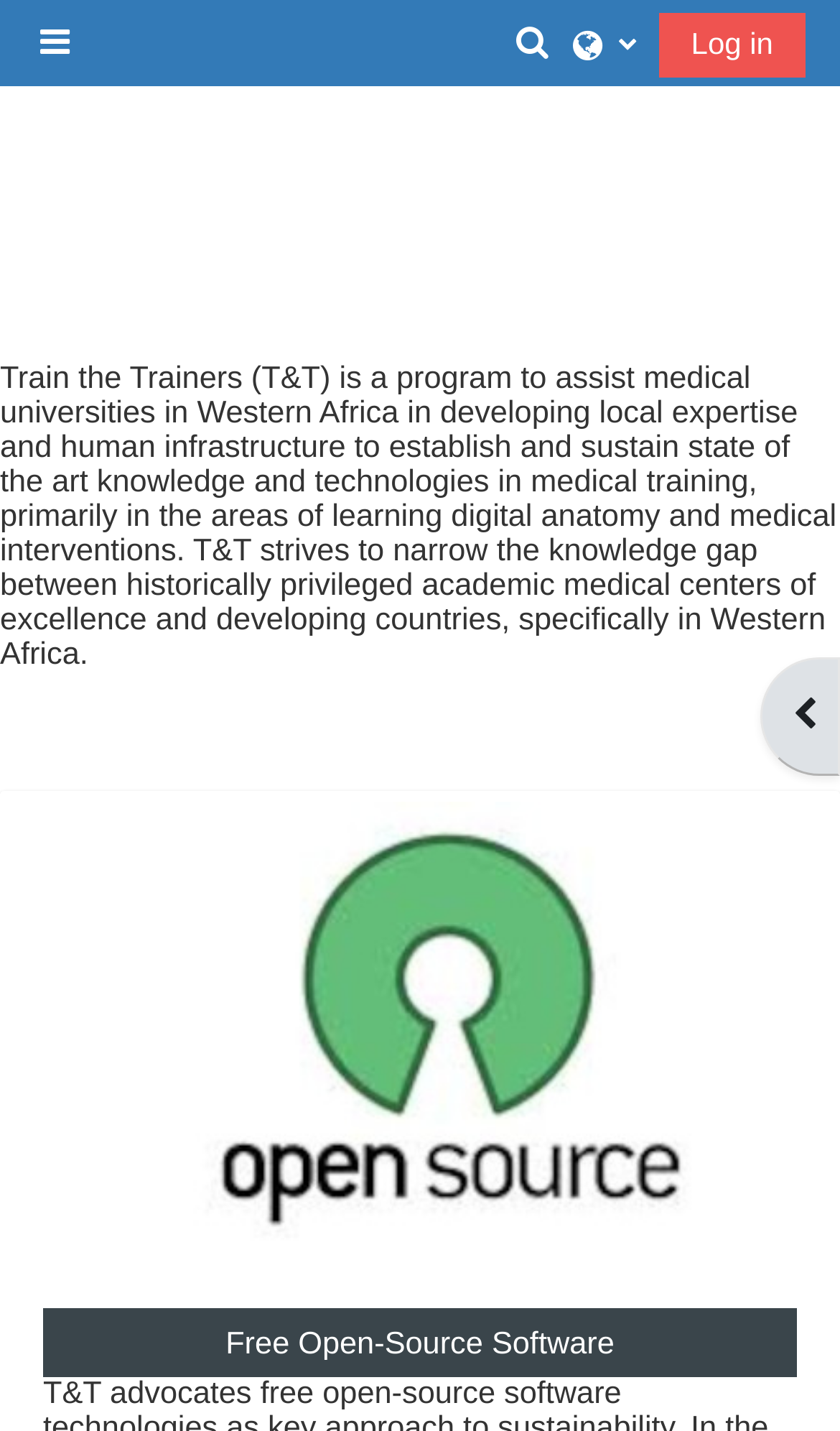How many buttons are in the top section?
Refer to the screenshot and respond with a concise word or phrase.

Three